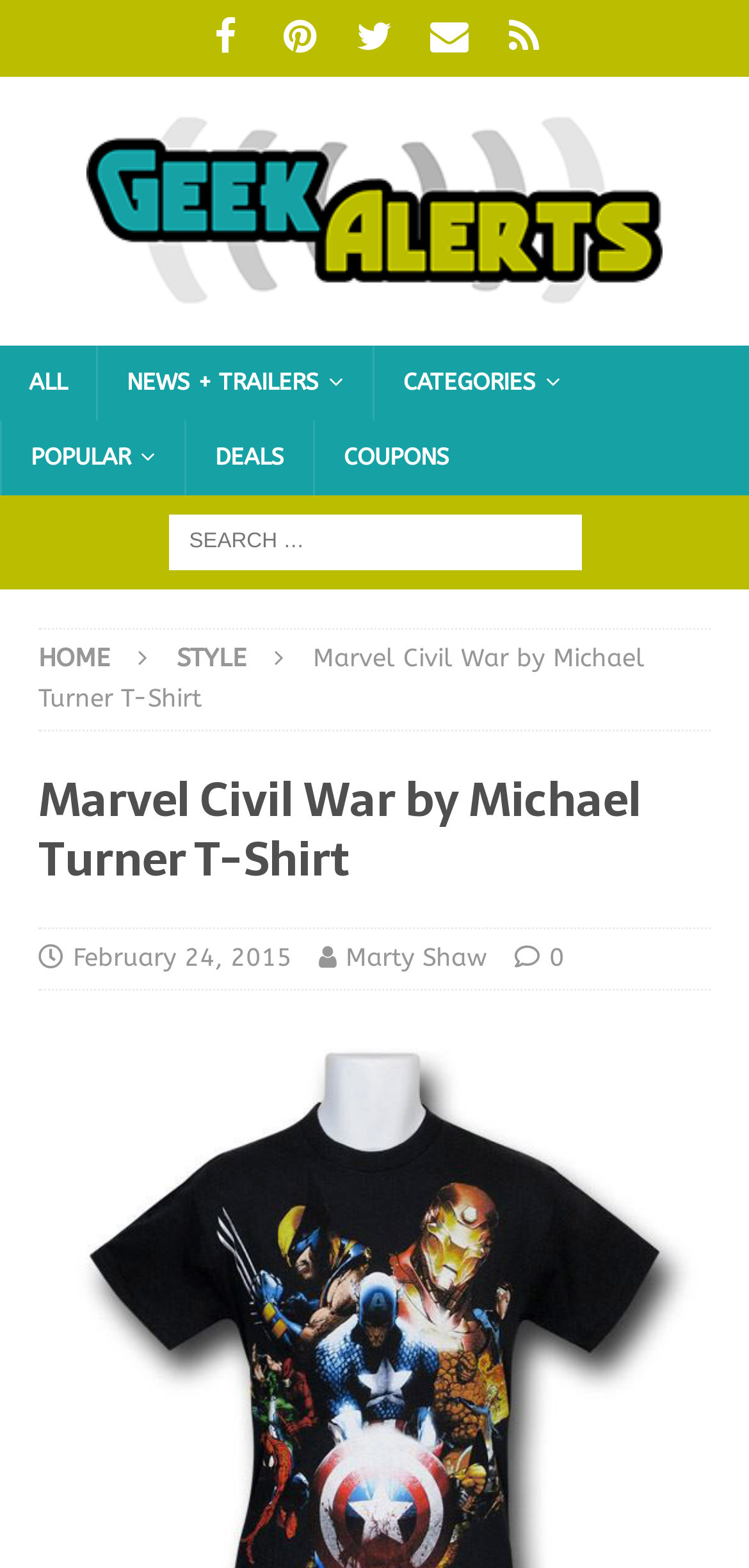Locate the bounding box coordinates of the element to click to perform the following action: 'Read more about Innova'. The coordinates should be given as four float values between 0 and 1, in the form of [left, top, right, bottom].

None